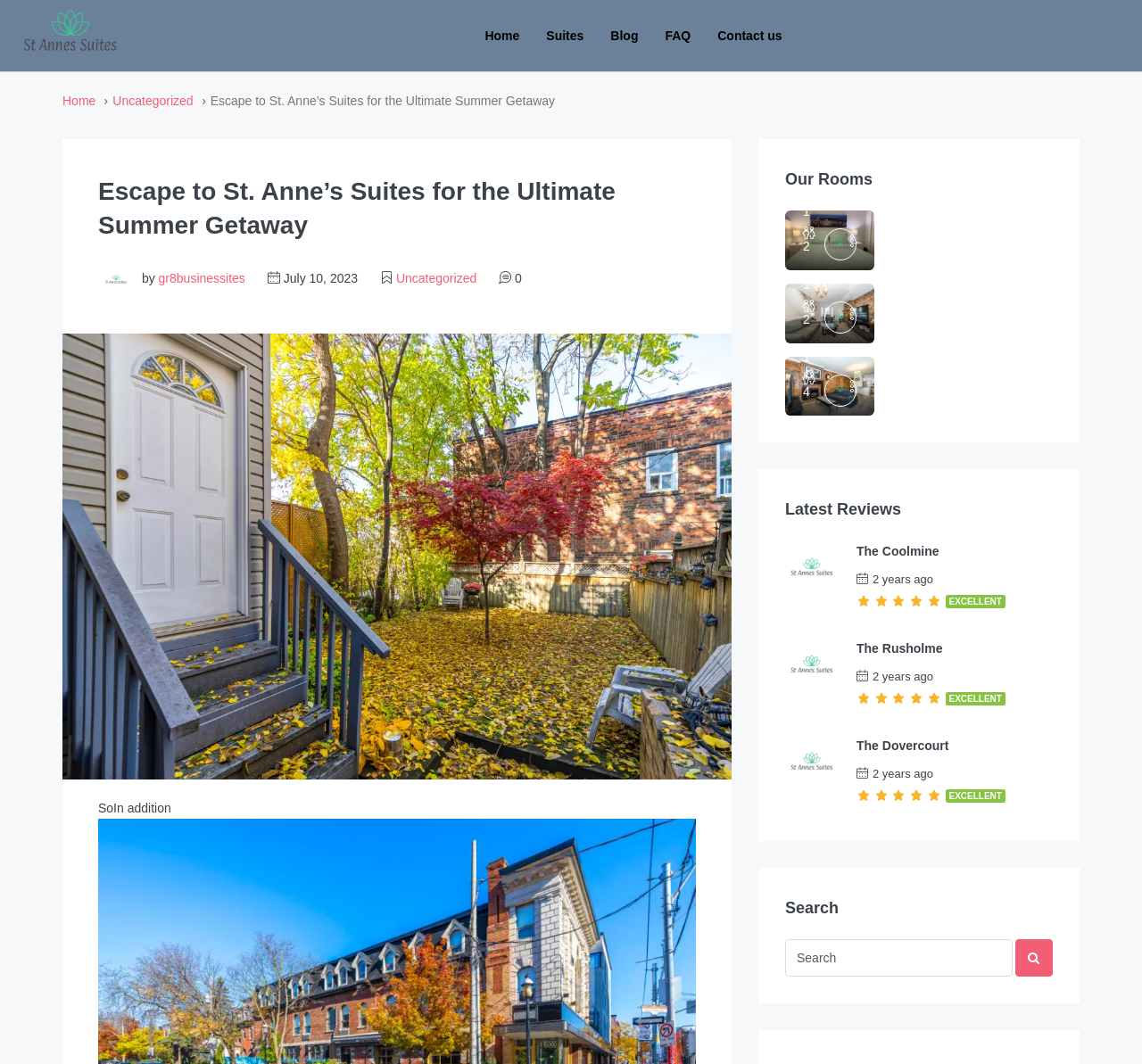Reply to the question below using a single word or brief phrase:
How many types of rooms are listed under 'Our Rooms'?

3